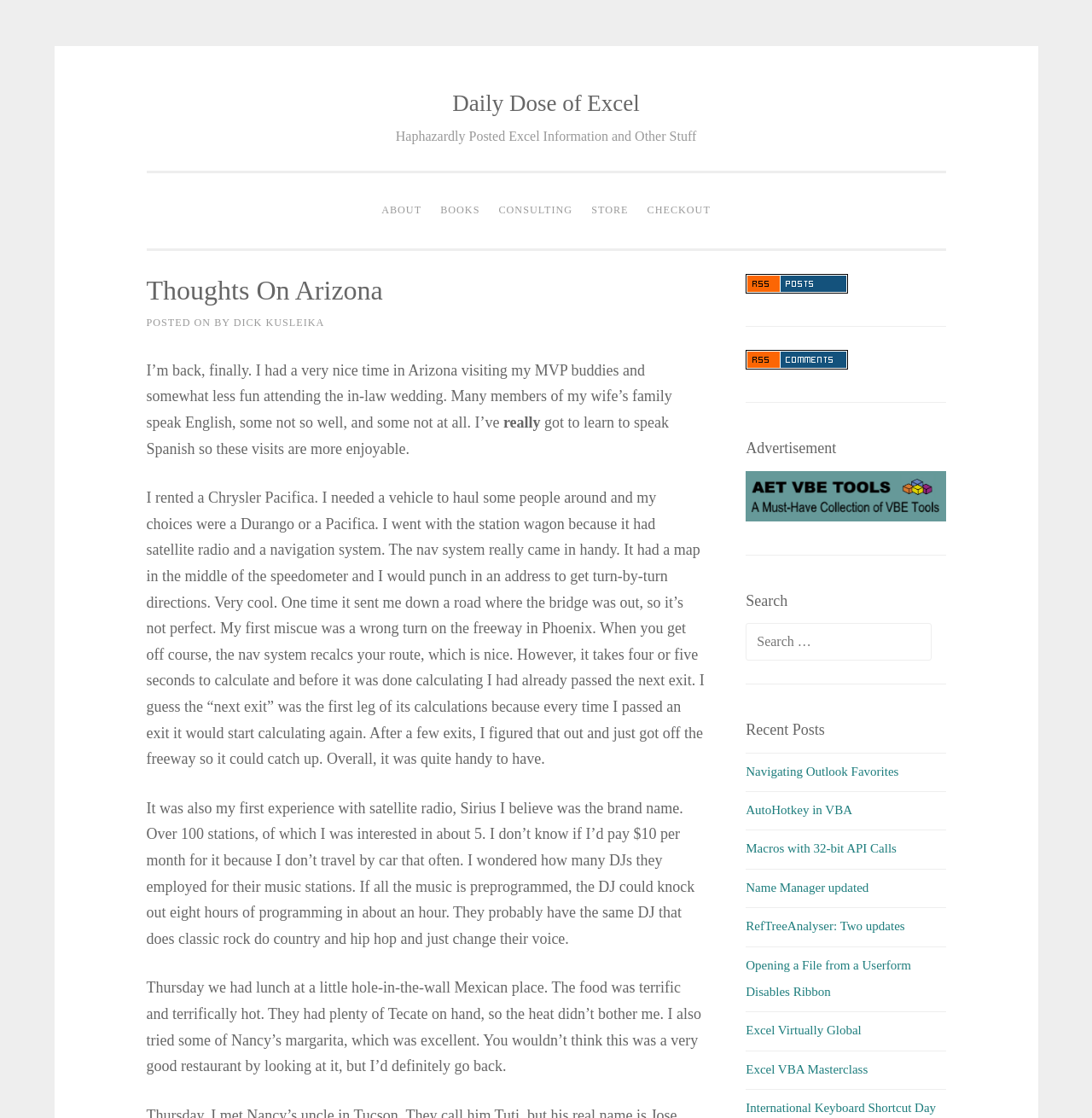Show me the bounding box coordinates of the clickable region to achieve the task as per the instruction: "Check the 'STORE' page".

[0.534, 0.173, 0.582, 0.203]